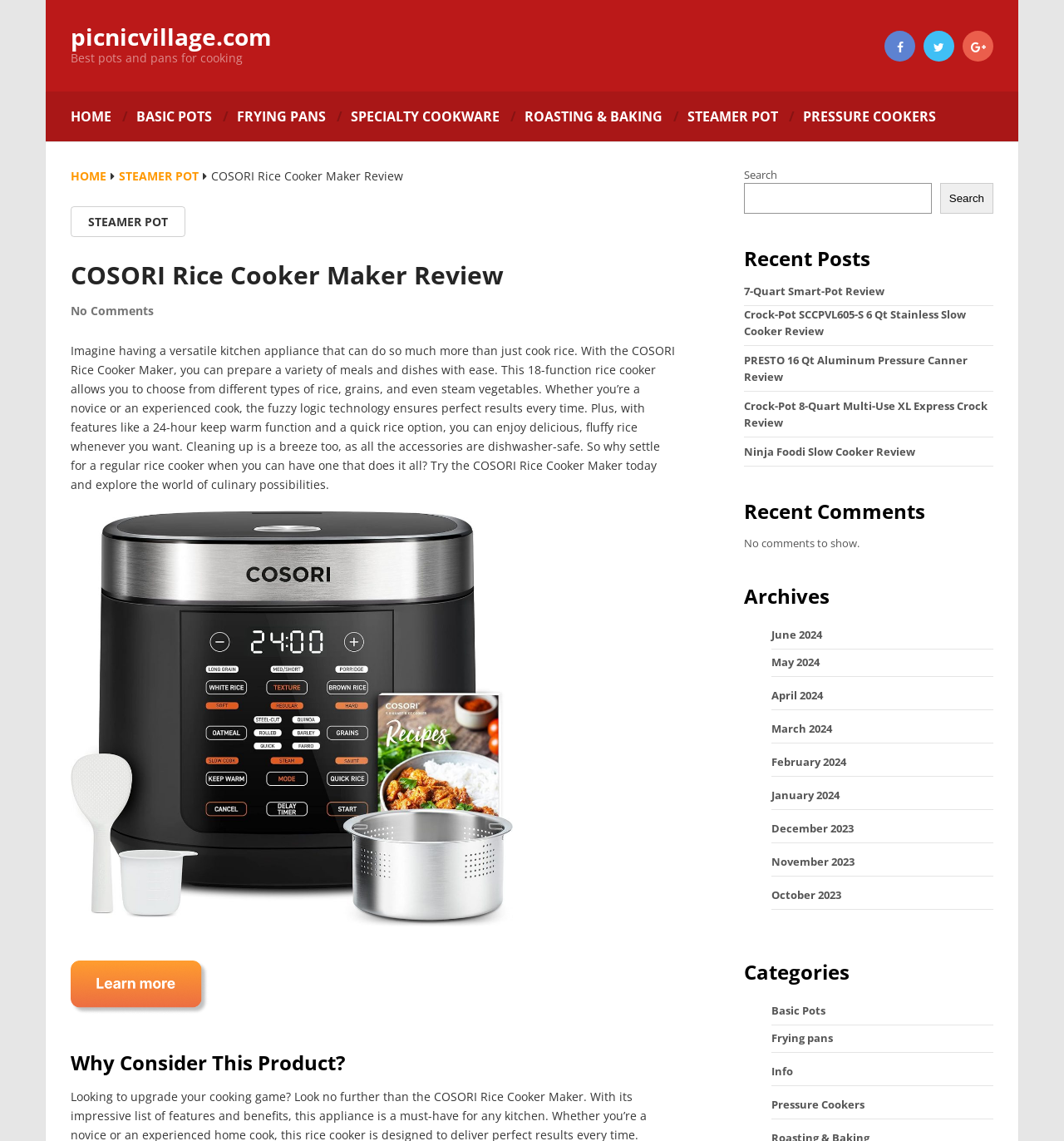What is the name of the product being reviewed?
Look at the image and provide a detailed response to the question.

I found the answer by looking at the heading element with the text 'COSORI Rice Cooker Maker Review' and the image element with the alt text 'COSORI Rice Cooker Maker 18 Functions, Stainless Steel Steamer, Warmer, Slow Cooker, Sauté, Timer, Japanese Style Fuzzy Logic Technology, 50 Recipes, Olla Arrocera Electrica, 1000W, 10 cup Uncooked'.